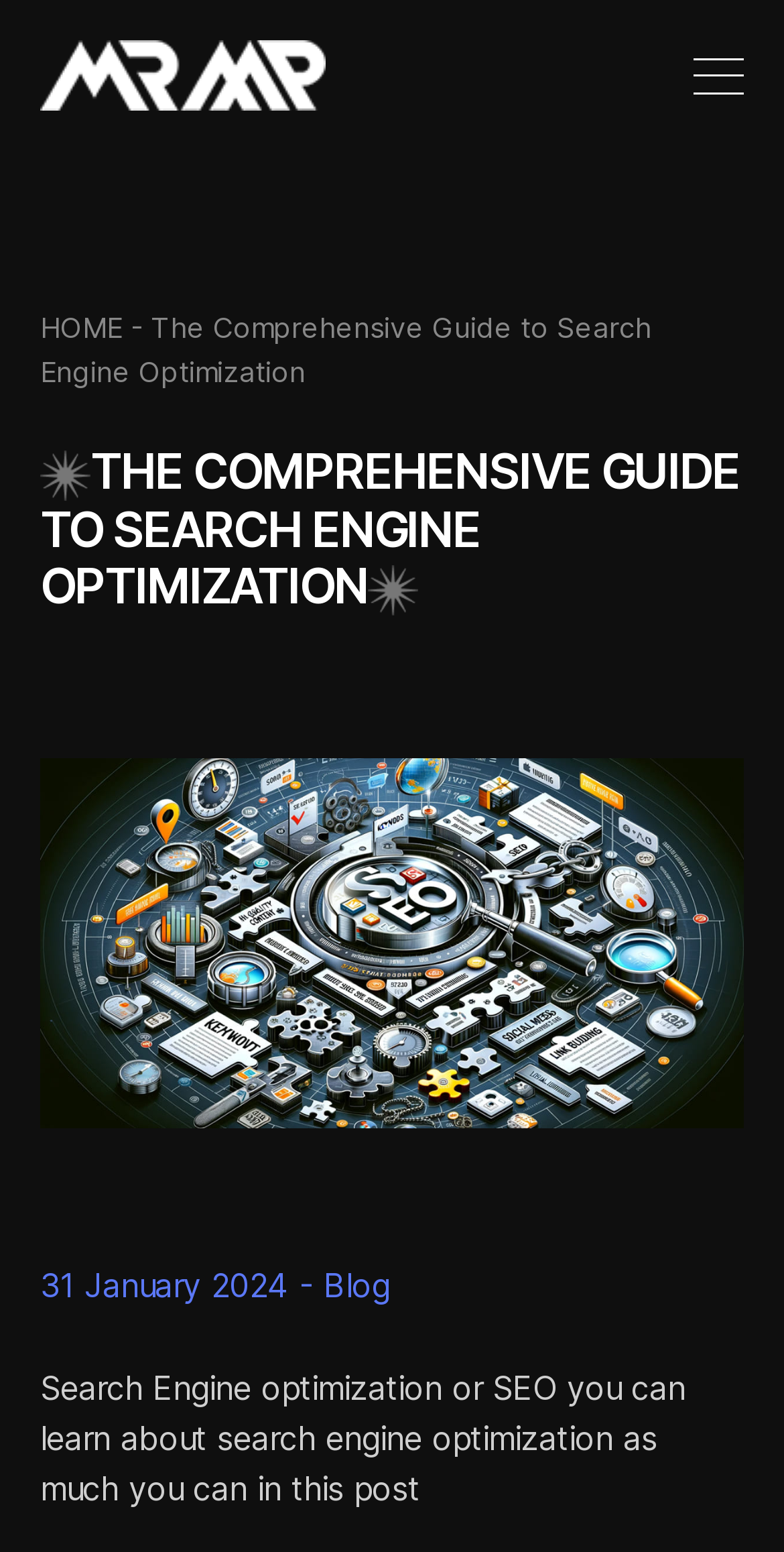What is the purpose of the webpage?
Please give a detailed and elaborate answer to the question.

The heading element 'THE COMPREHENSIVE GUIDE TO SEARCH ENGINE OPTIMIZATION' and the static text element 'Search Engine optimization or SEO you can learn about search engine optimization as much you can in this post' suggest that the purpose of the webpage is to provide a comprehensive guide to Search Engine Optimization.